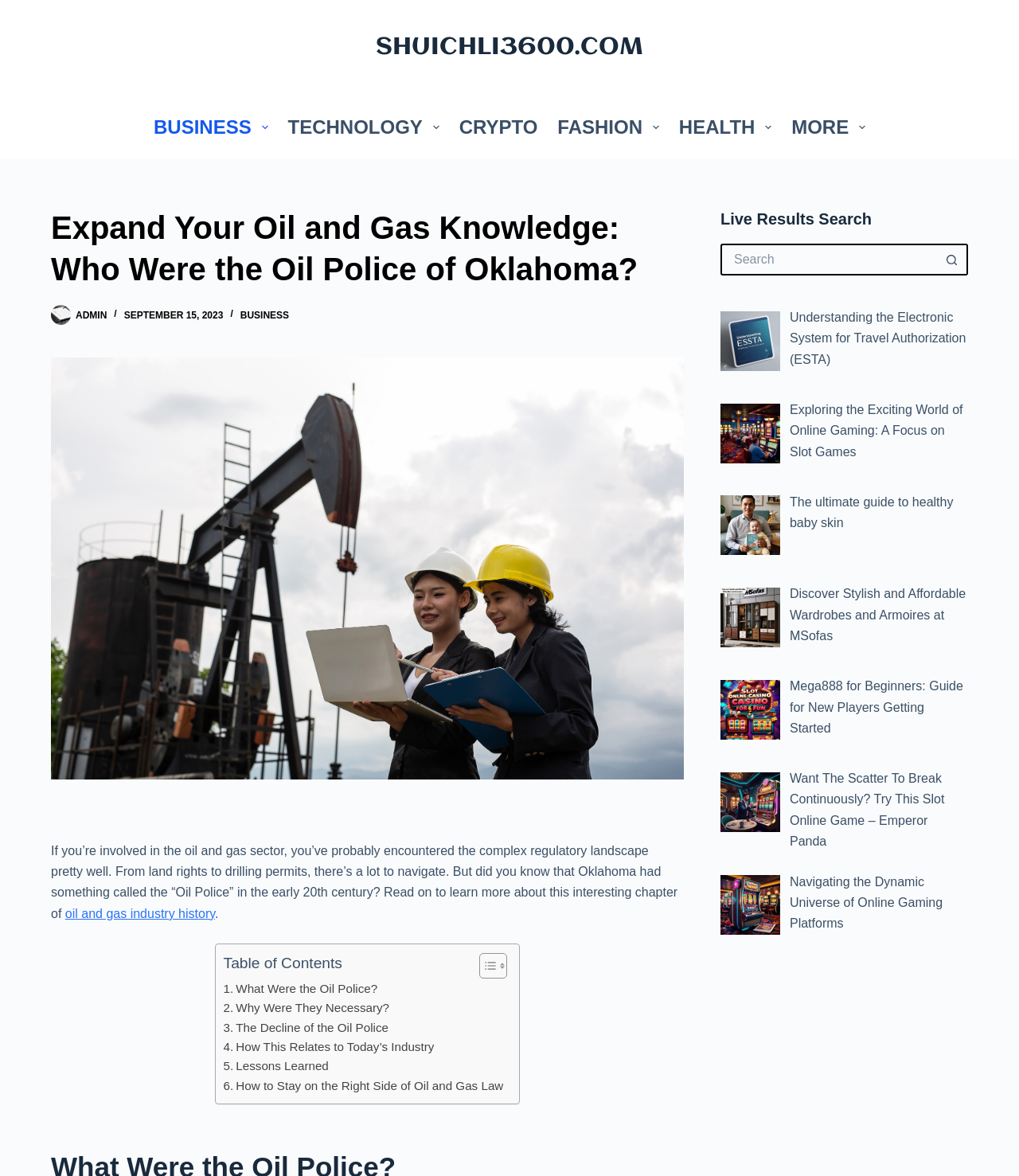Please respond to the question using a single word or phrase:
How many menu items are in the header menu?

7